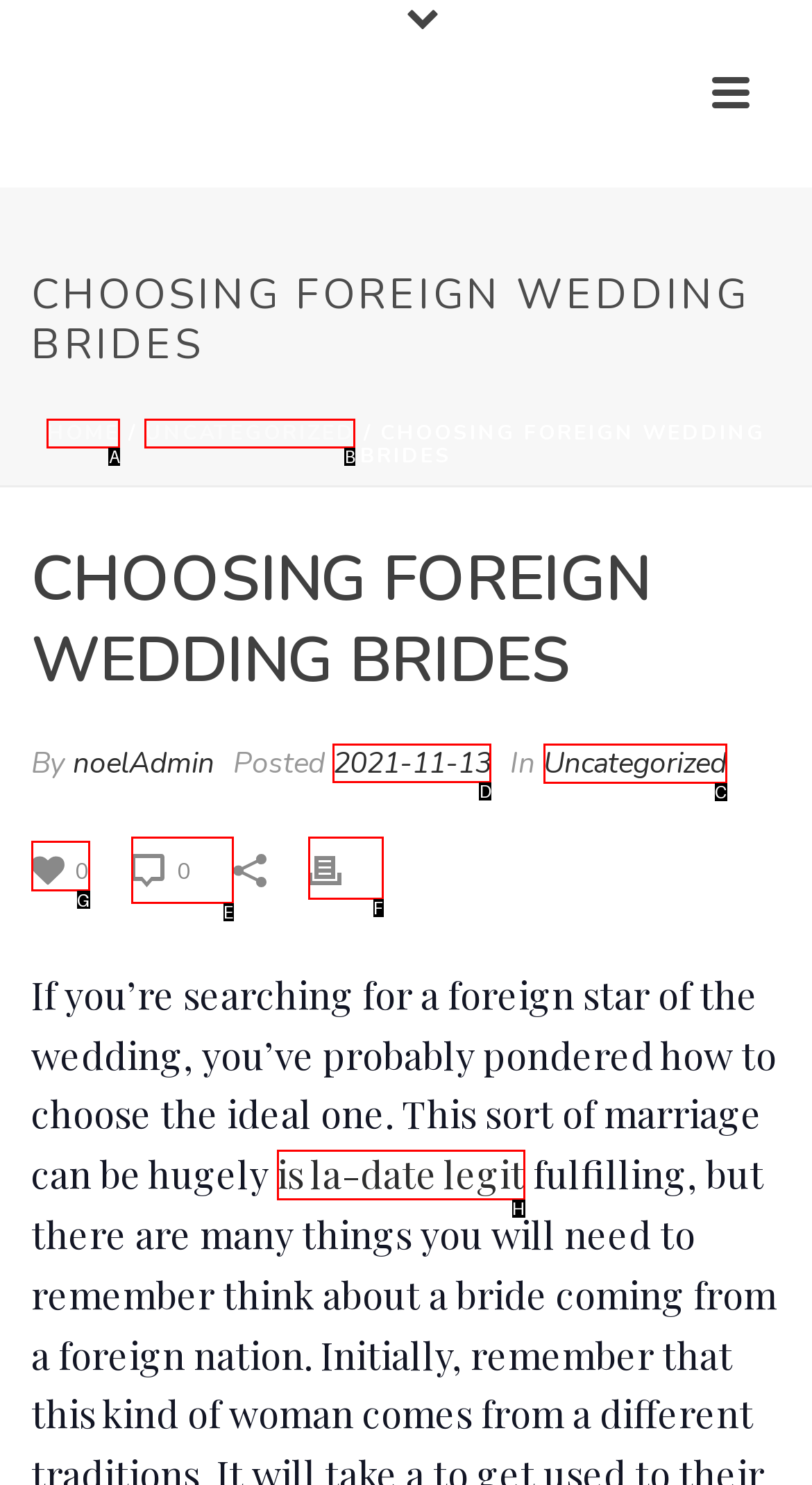Provide the letter of the HTML element that you need to click on to perform the task: Check the post date.
Answer with the letter corresponding to the correct option.

D